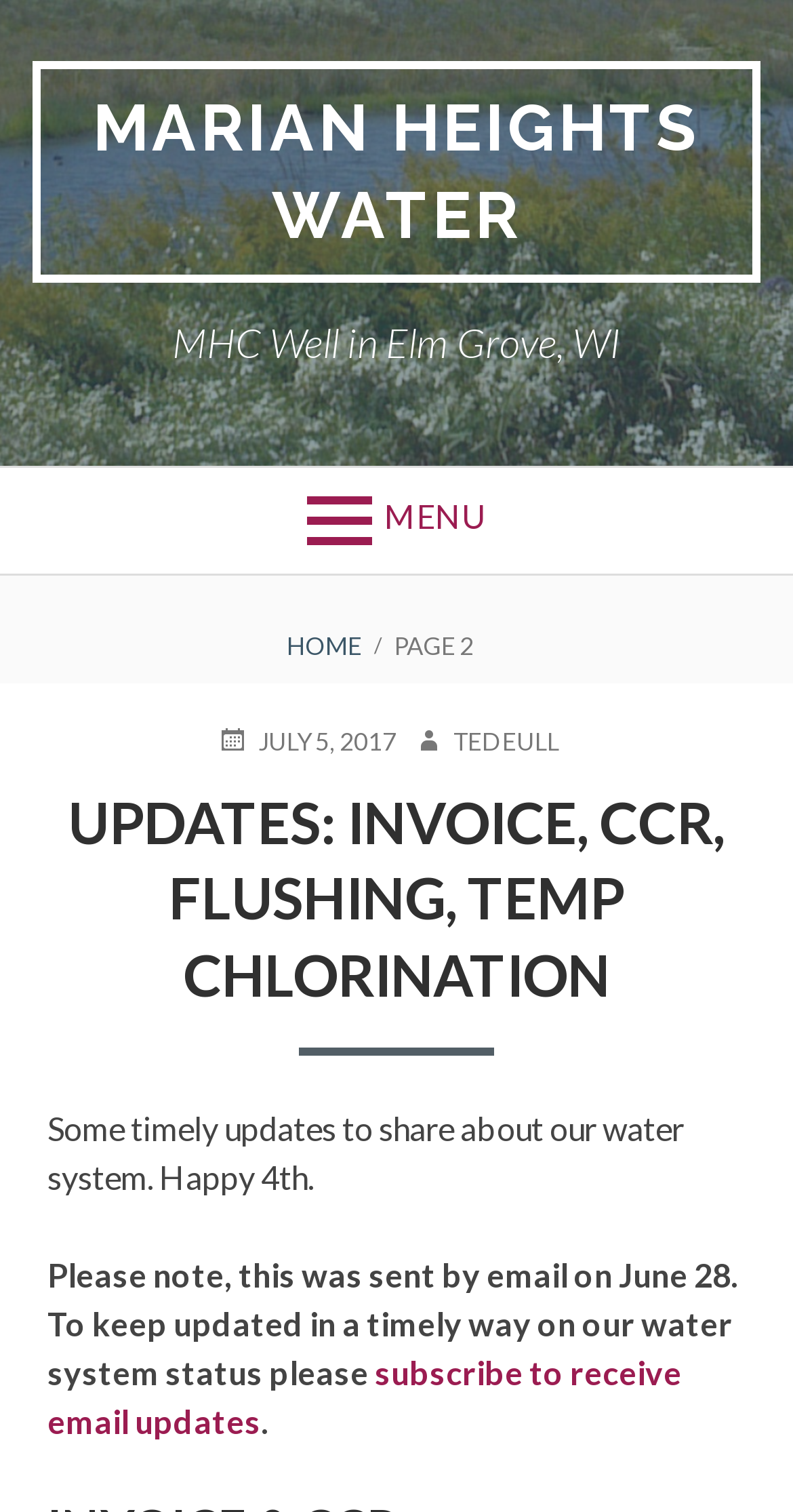Provide an in-depth description of the elements and layout of the webpage.

The webpage is about MHC Well in Elm Grove, WI, and it appears to be a blog post or news article. At the top, there is a banner with the title "MARIAN HEIGHTS WATER" in large font, which is also a link. Below the banner, there is a smaller text "MHC Well in Elm Grove, WI" that provides more specific information about the topic.

To the right of the banner, there is a menu button with an icon and the text "MENU". Below the banner, there is a navigation section with breadcrumbs, which includes links to "HOME" and "PAGE 2".

The main content of the webpage is a blog post or news article with the title "UPDATES: INVOICE, CCR, FLUSHING, TEMP CHLORINATION". The post is dated July 5, 2017, and is written by an author named TED EULL. The post includes a brief introduction and two paragraphs of text, which discuss updates to the water system and encourage readers to subscribe to receive email updates.

There are no images on the page, but there are several links and buttons that allow users to navigate and interact with the content. The overall layout is organized, with clear headings and concise text that makes it easy to read and understand.